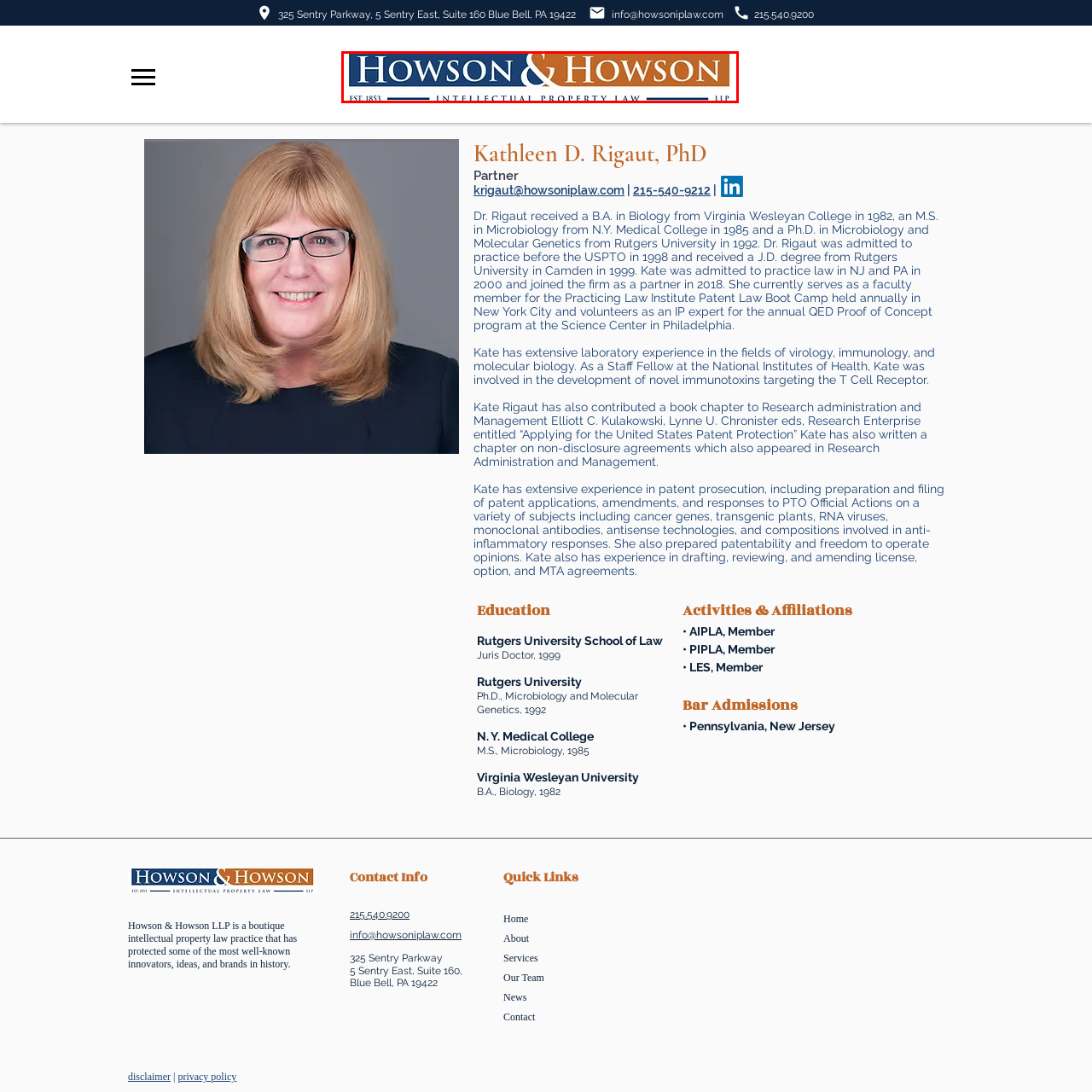Please provide a one-word or phrase response to the following question by examining the image within the red boundary:
What type of law does the firm specialize in?

Intellectual Property Law